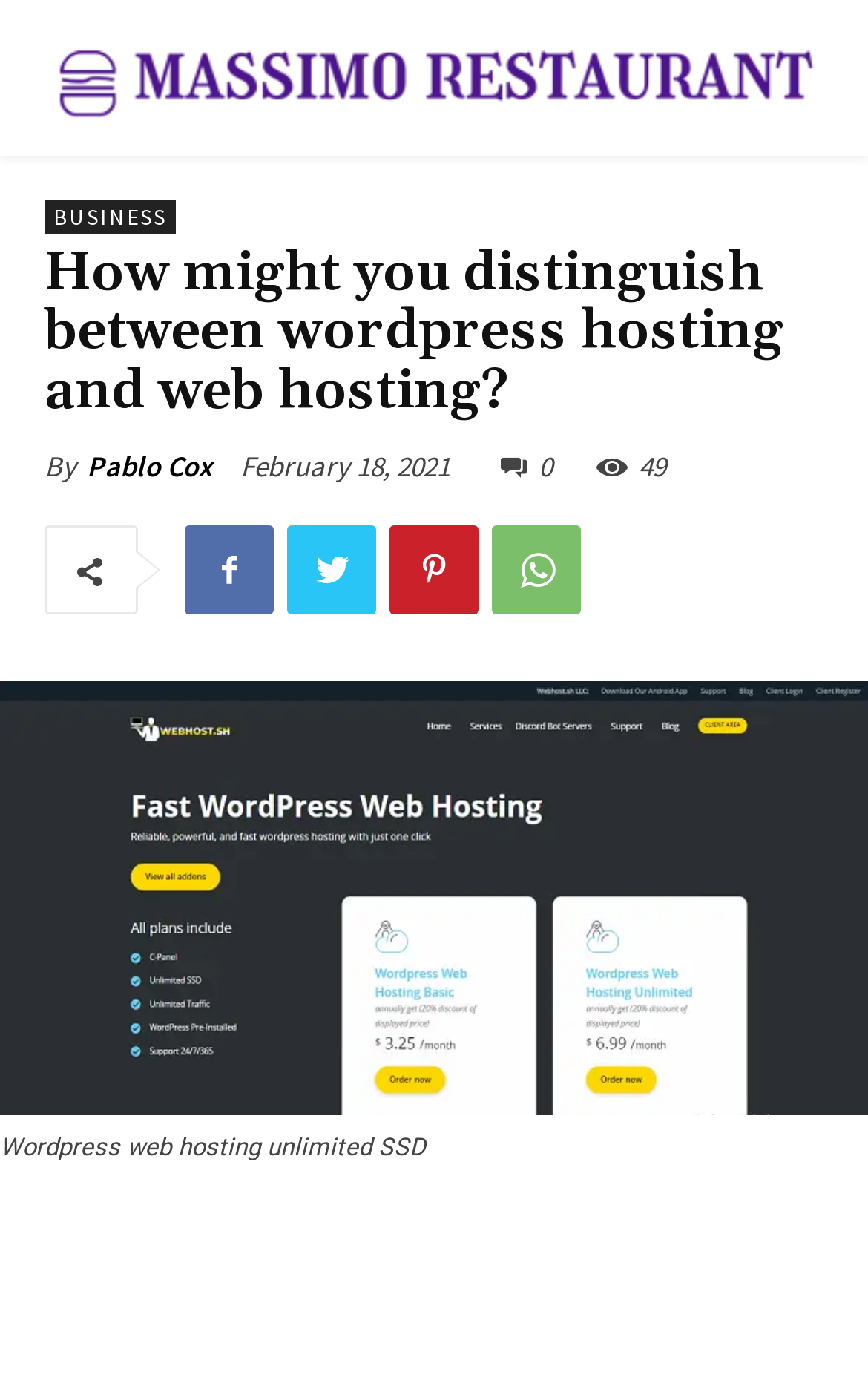How many social media links are there?
Refer to the image and provide a one-word or short phrase answer.

4